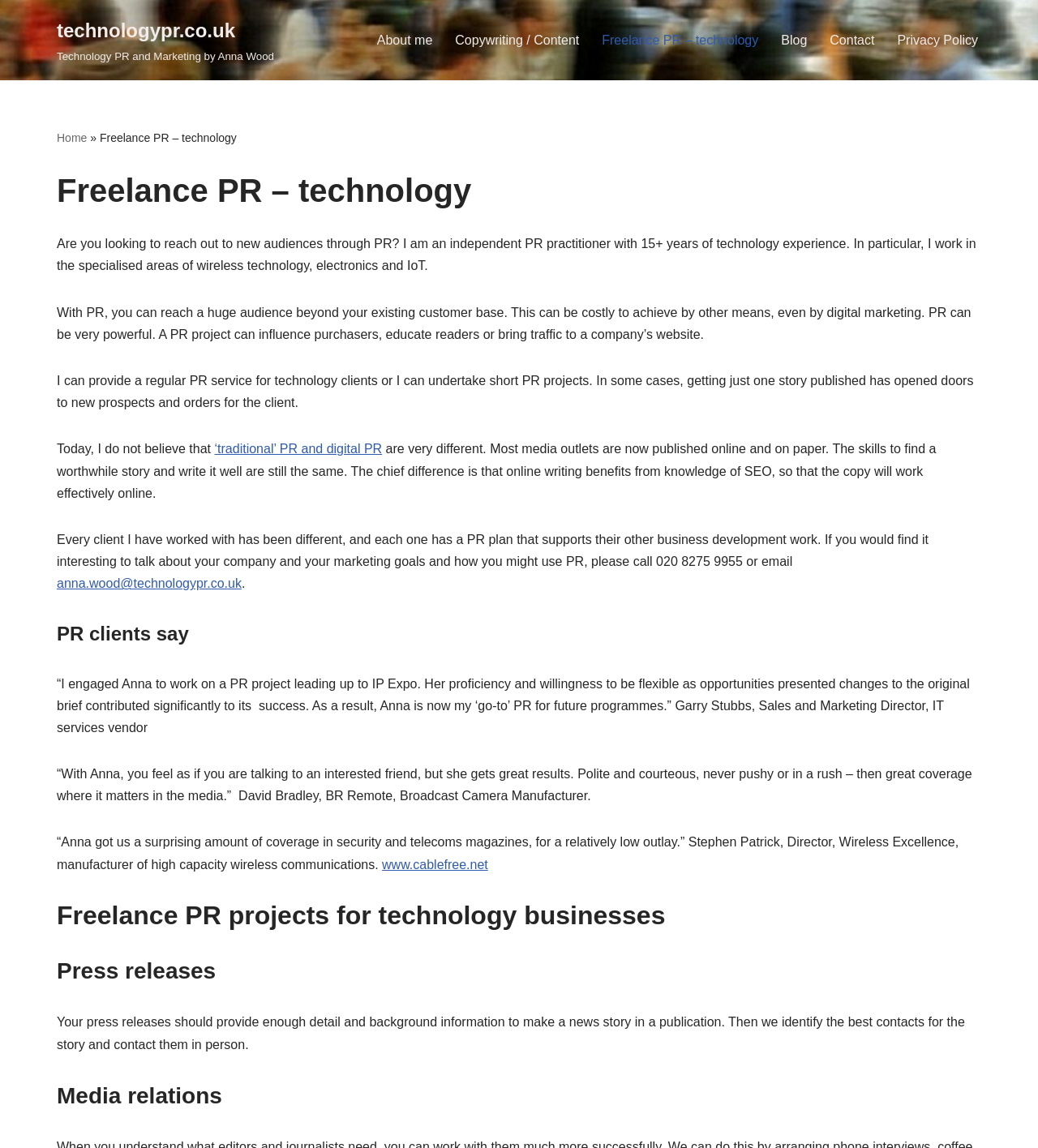Please provide a comprehensive response to the question below by analyzing the image: 
What is the benefit of using PR according to the webpage?

The webpage mentions that PR can be used to reach a huge audience beyond an existing customer base, and that it can be a powerful tool for influencing purchasers, educating readers, or bringing traffic to a company's website.